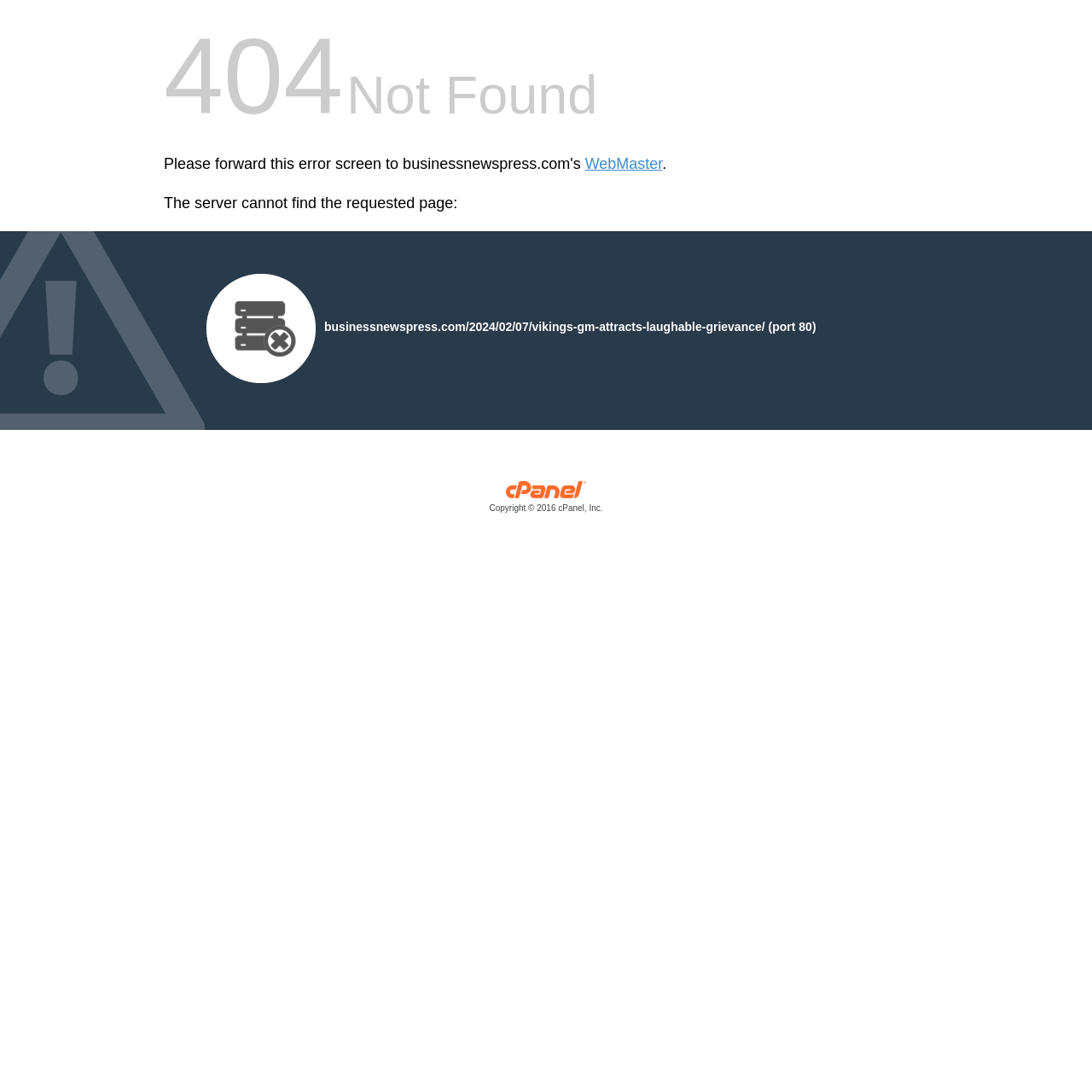Provide the bounding box for the UI element matching this description: "Copyright © 2016 cPanel, Inc.".

[0.15, 0.446, 0.85, 0.472]